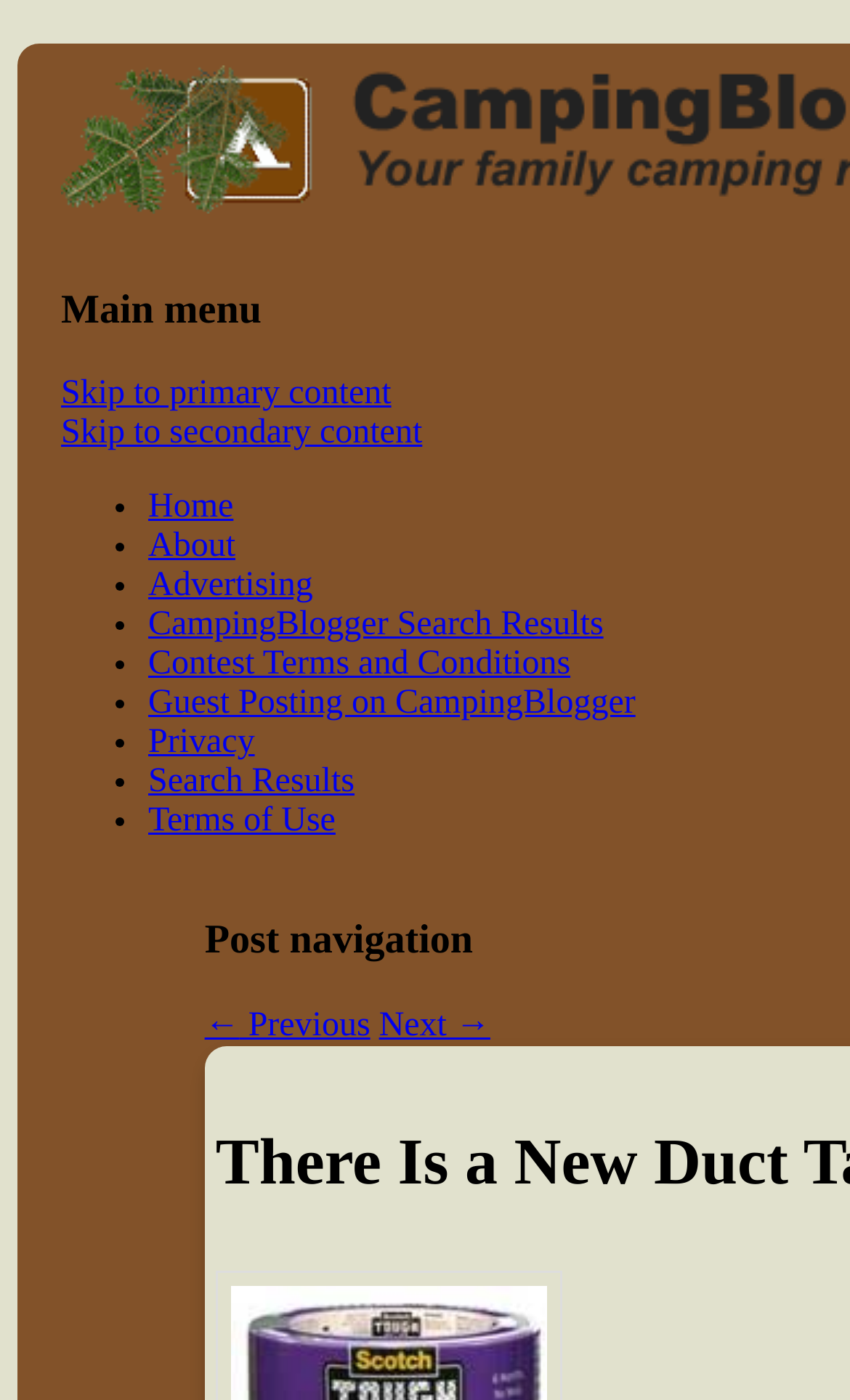Determine the bounding box coordinates of the element that should be clicked to execute the following command: "go to next page".

[0.446, 0.719, 0.577, 0.746]